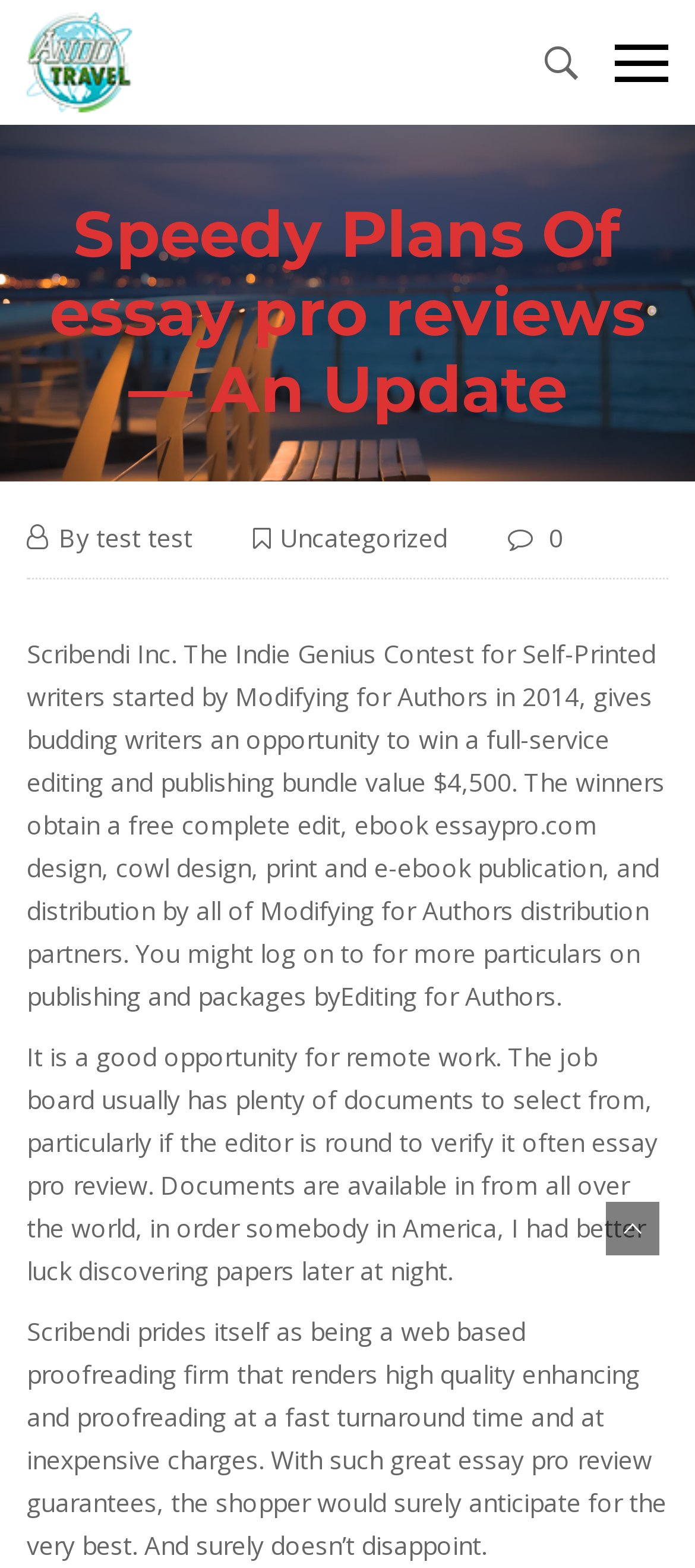Describe all visible elements and their arrangement on the webpage.

The webpage appears to be a blog post or article page. At the top left, there is a logo image with a figcaption below it. Next to the logo, there is a primary menu. On the top right, there is a search button with a search box and a hint text "Search for:".

The main content of the page is divided into sections. The first section has a heading "Speedy Plans Of essay pro reviews — An Update" followed by a date "08.02.2021" and an author's name "test test" with a link to the author's profile. There are also links to categories "Uncategorized" and a comment count "\uf0e5 0".

The main article content is divided into three paragraphs. The first paragraph discusses the Indie Genius Contest for self-published writers, which offers a full-service editing and publishing package worth $4,500. The second paragraph talks about the job opportunities at Scribendi, a proofreading firm, and the availability of documents to edit. The third paragraph praises Scribendi's high-quality editing and proofreading services at affordable rates.

Throughout the page, there are no other images except for the logo at the top. The layout is simple, with a focus on the main article content.